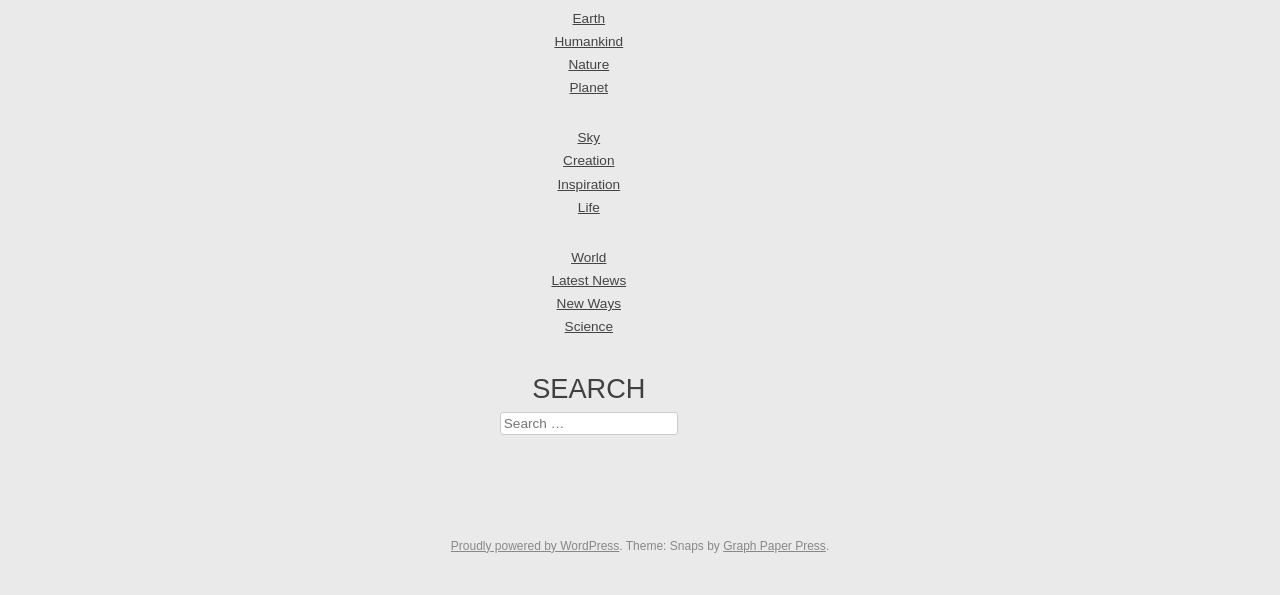Using the given element description, provide the bounding box coordinates (top-left x, top-left y, bottom-right x, bottom-right y) for the corresponding UI element in the screenshot: New Ways

[0.435, 0.498, 0.485, 0.523]